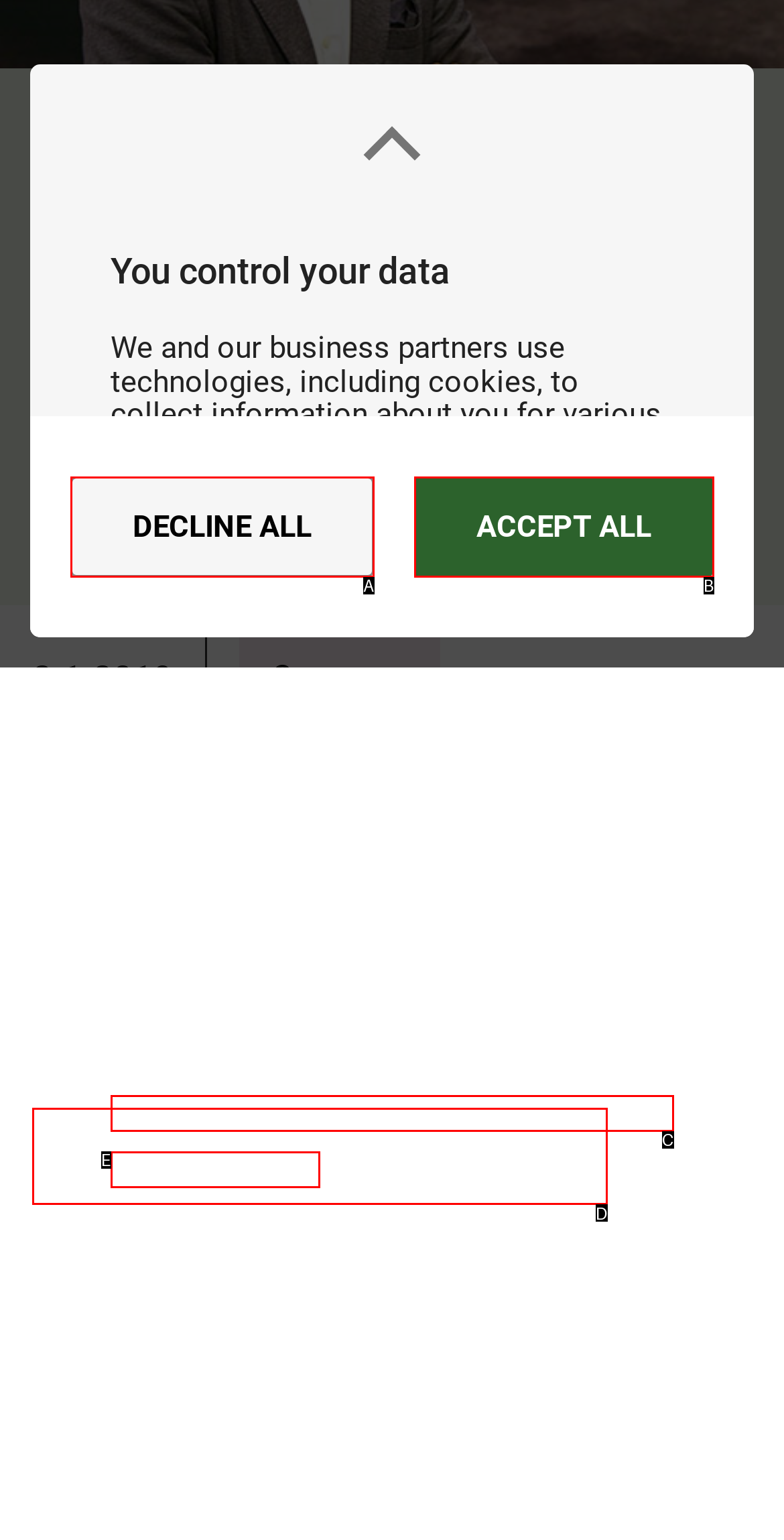Given the description: Facebook
Identify the letter of the matching UI element from the options.

None